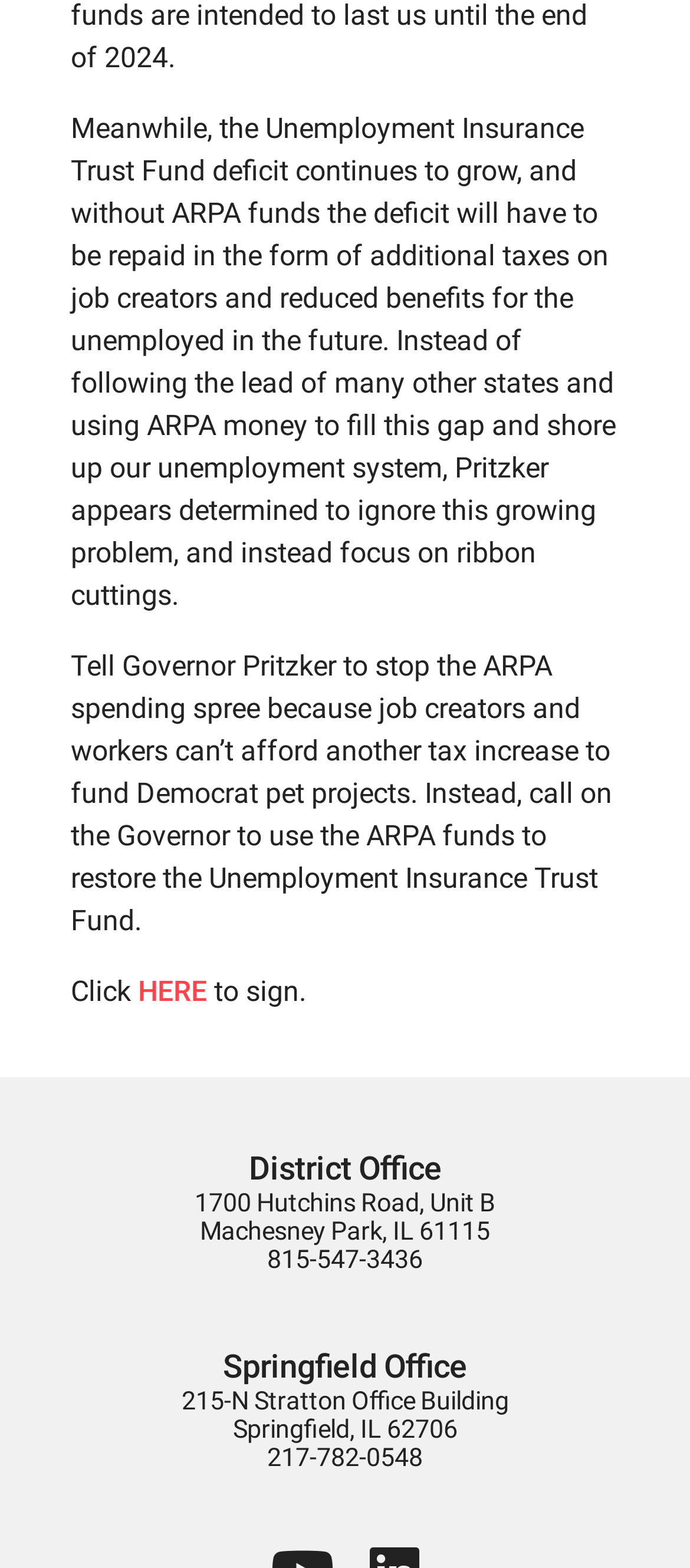How many offices are listed on the webpage?
Look at the image and construct a detailed response to the question.

There are two offices listed on the webpage, which are the District Office and the Springfield Office, each with their respective addresses and phone numbers.